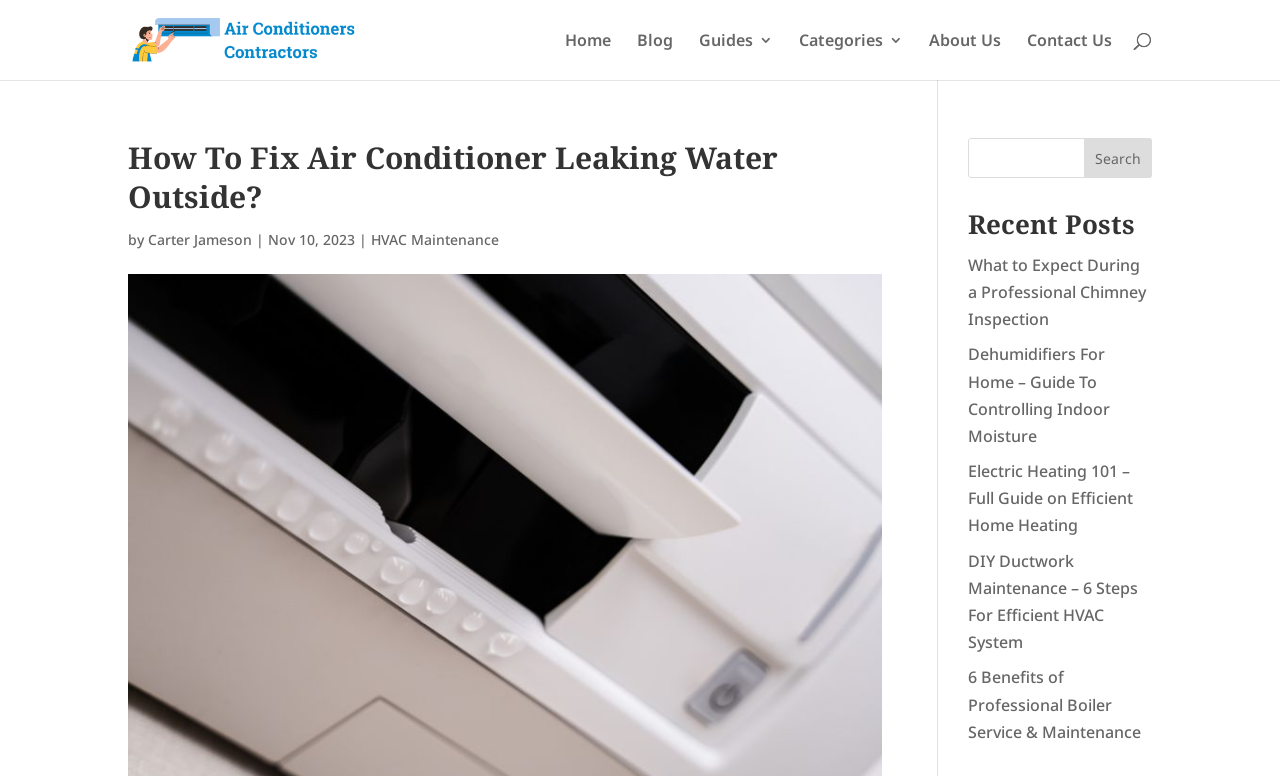For the element described, predict the bounding box coordinates as (top-left x, top-left y, bottom-right x, bottom-right y). All values should be between 0 and 1. Element description: Categories

[0.624, 0.043, 0.705, 0.103]